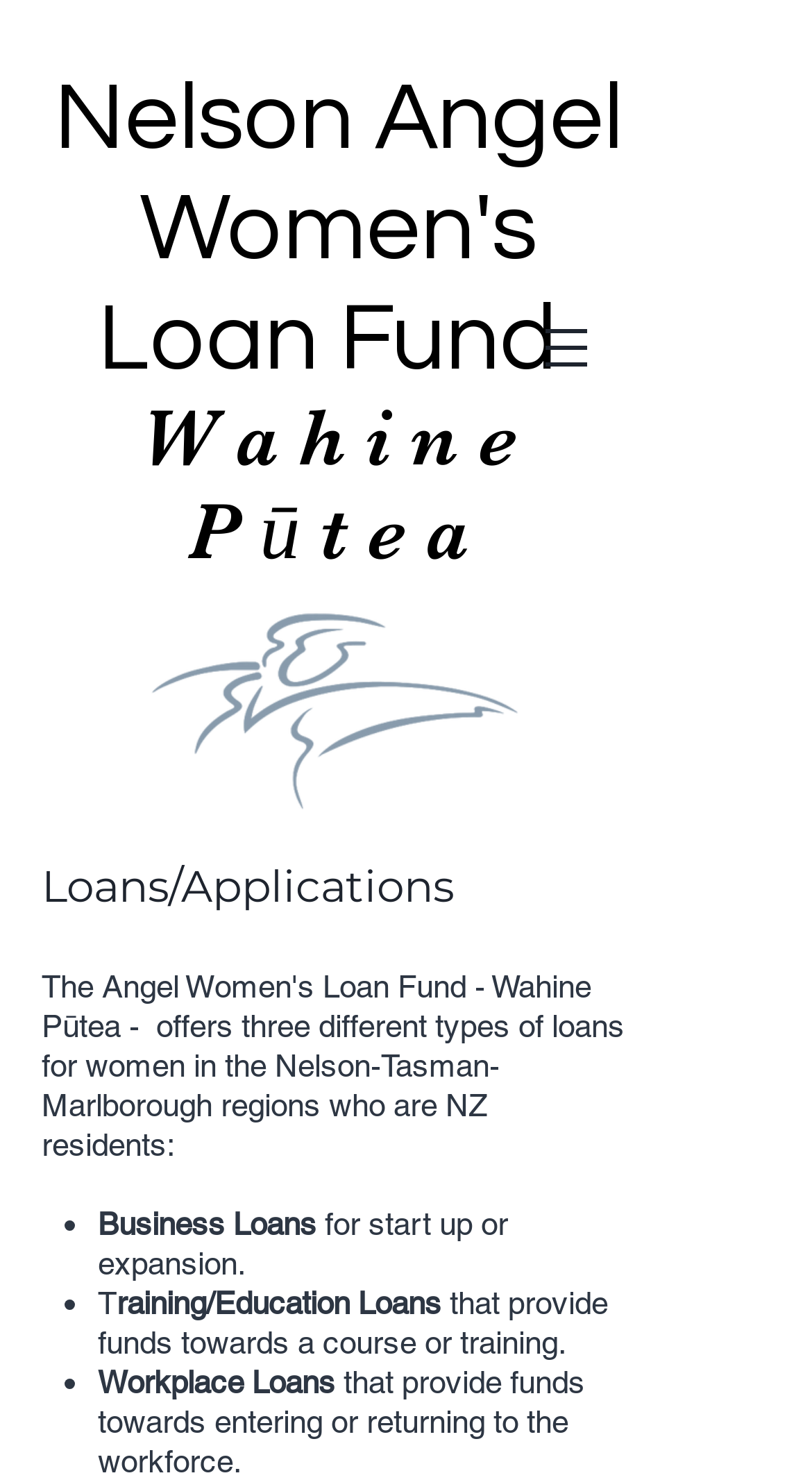Describe all the significant parts and information present on the webpage.

The webpage is about the Nelson Women's Loan Fund, which provides loans for various purposes. At the top left of the page, there is a navigation menu labeled "Site" with a button that has a popup menu. Next to the navigation menu, there is an image. 

Below the navigation menu, there are two headings: "Nelson Angel Women's Loan Fund" and "Wahine Pūtea". To the right of these headings, there is a logo image of the Nelson Angel Women's Loan Fund. 

Below the logo, there is a heading "Loans/Applications" followed by a brief description. The page then lists three types of loans offered by the fund: Business Loans for start-up or expansion, Training/Education Loans that provide funds towards a course or training, and Workplace Loans that provide funds towards entering or returning to the workforce. Each loan type is marked with a bullet point and has a brief description.